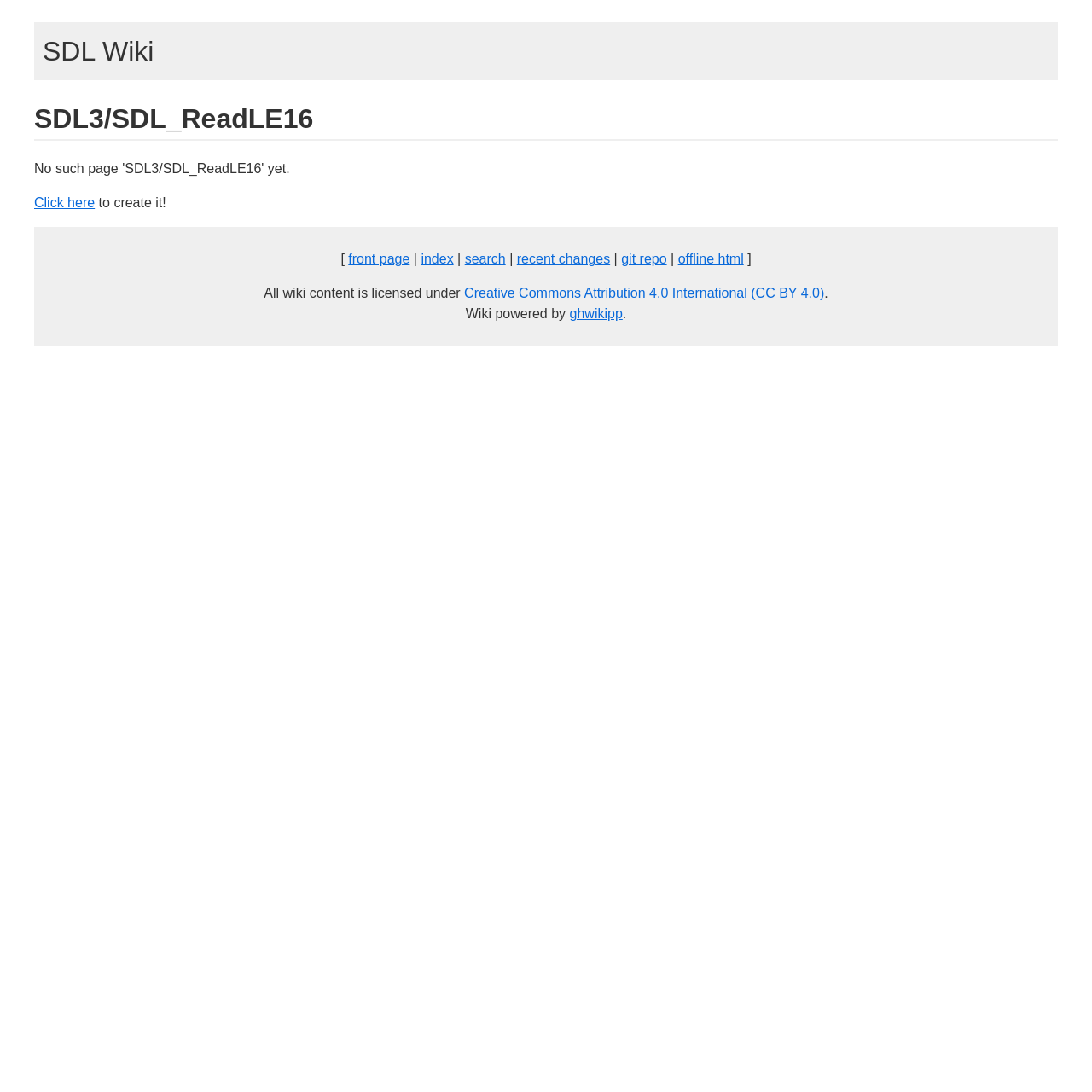Using the details from the image, please elaborate on the following question: What is the license of the wiki content?

The license of the wiki content can be found at the bottom of the webpage, where it says 'All wiki content is licensed under Creative Commons Attribution 4.0 International (CC BY 4.0)'.